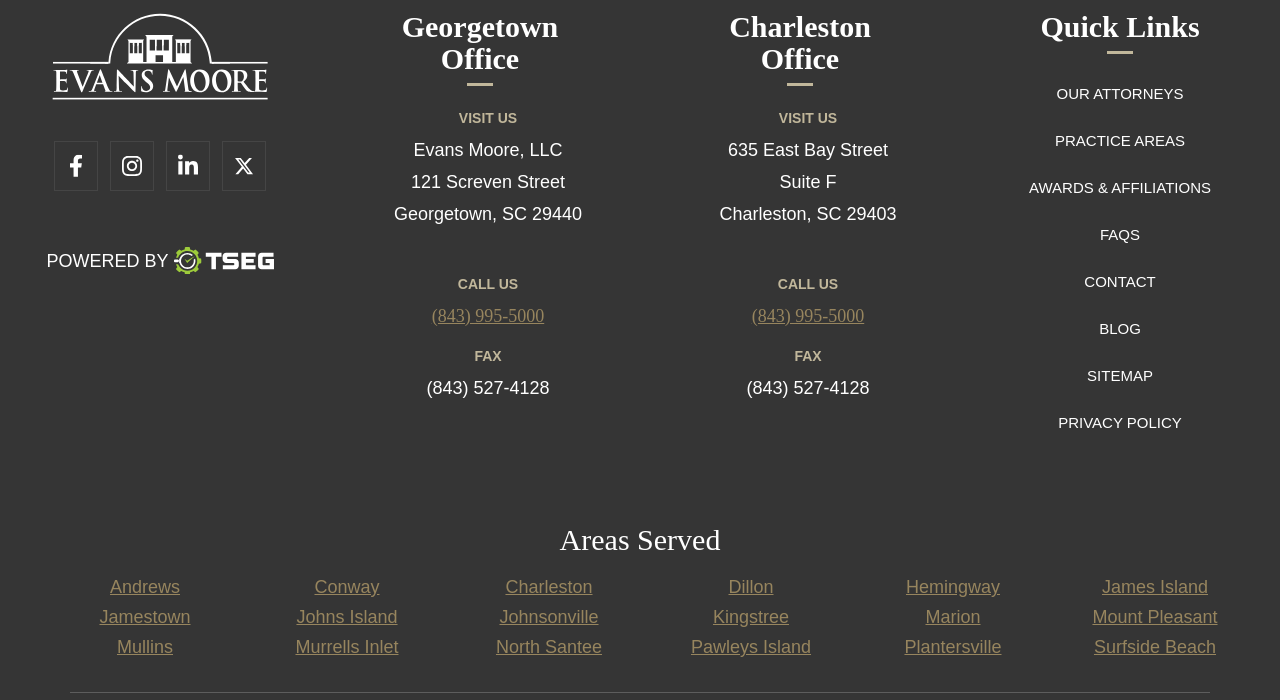Kindly provide the bounding box coordinates of the section you need to click on to fulfill the given instruction: "View the FAQs".

[0.859, 0.321, 0.891, 0.346]